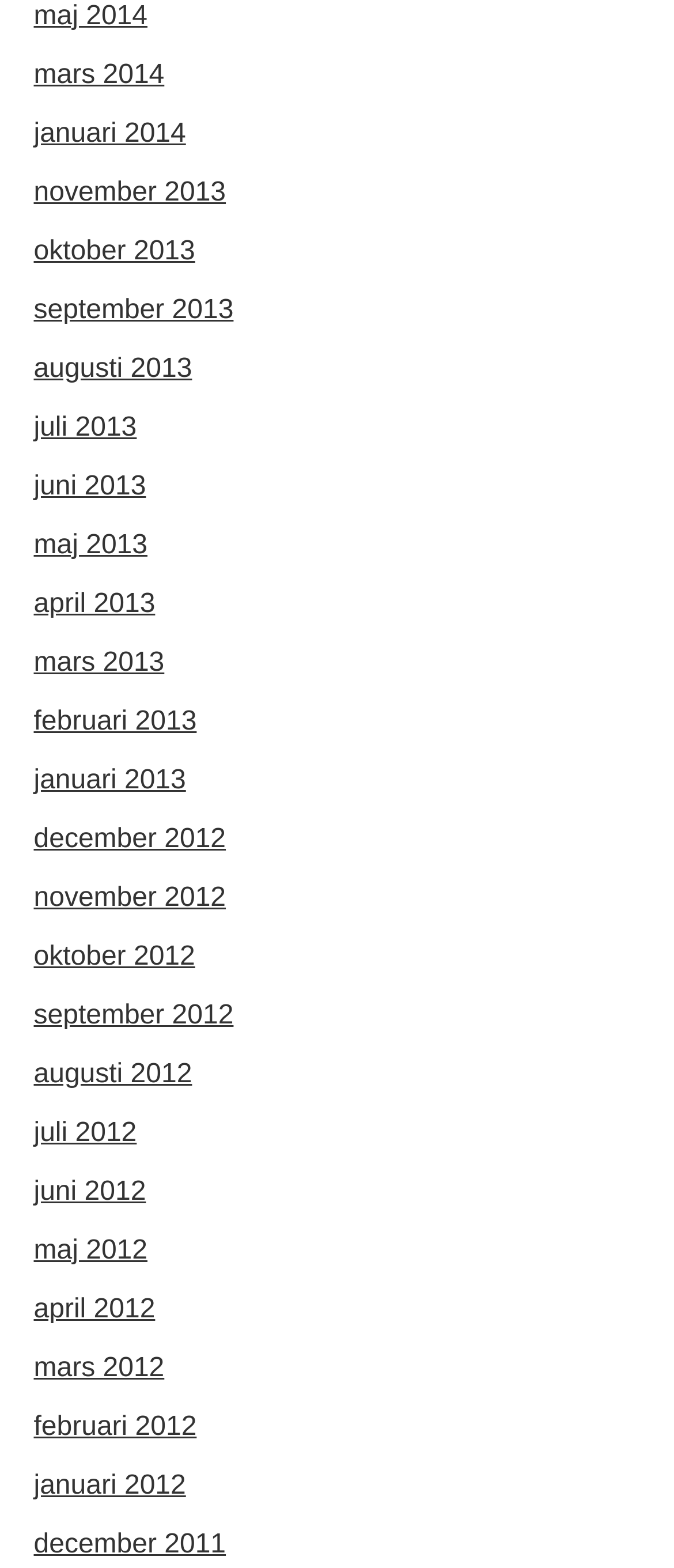Kindly respond to the following question with a single word or a brief phrase: 
What is the most recent month available on this webpage?

Maj 2014